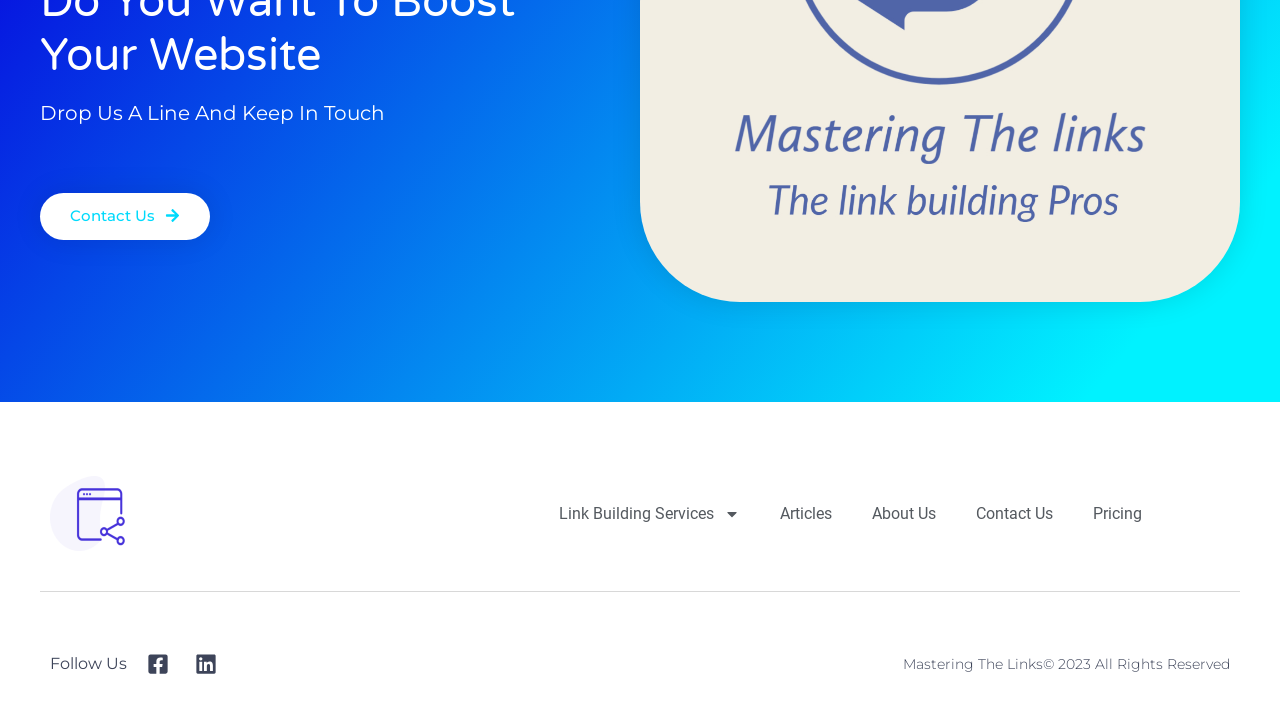What is the theme of the webpage?
Based on the image, give a concise answer in the form of a single word or short phrase.

SEO